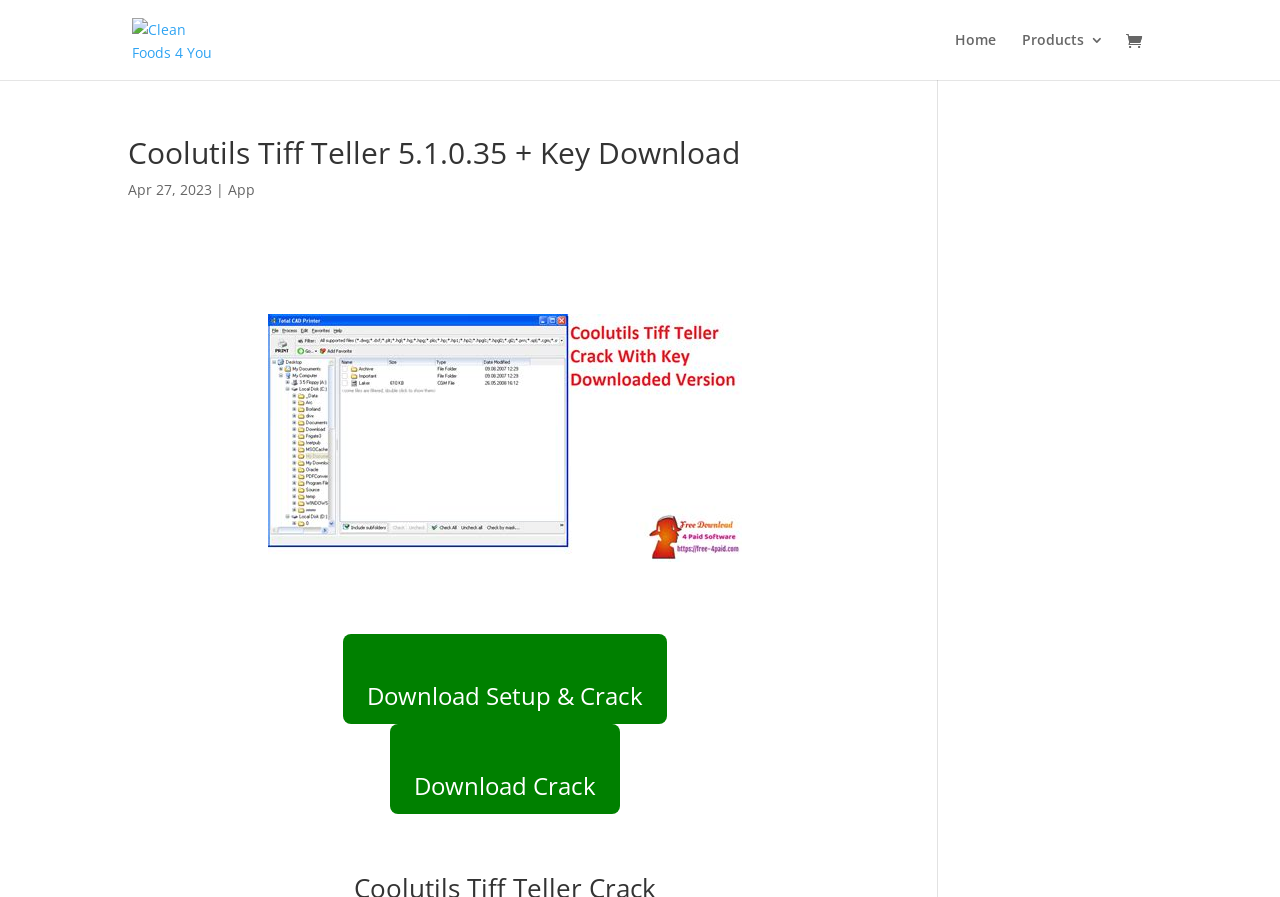Identify the bounding box for the element characterized by the following description: "parent_node: Home".

[0.88, 0.035, 0.9, 0.06]